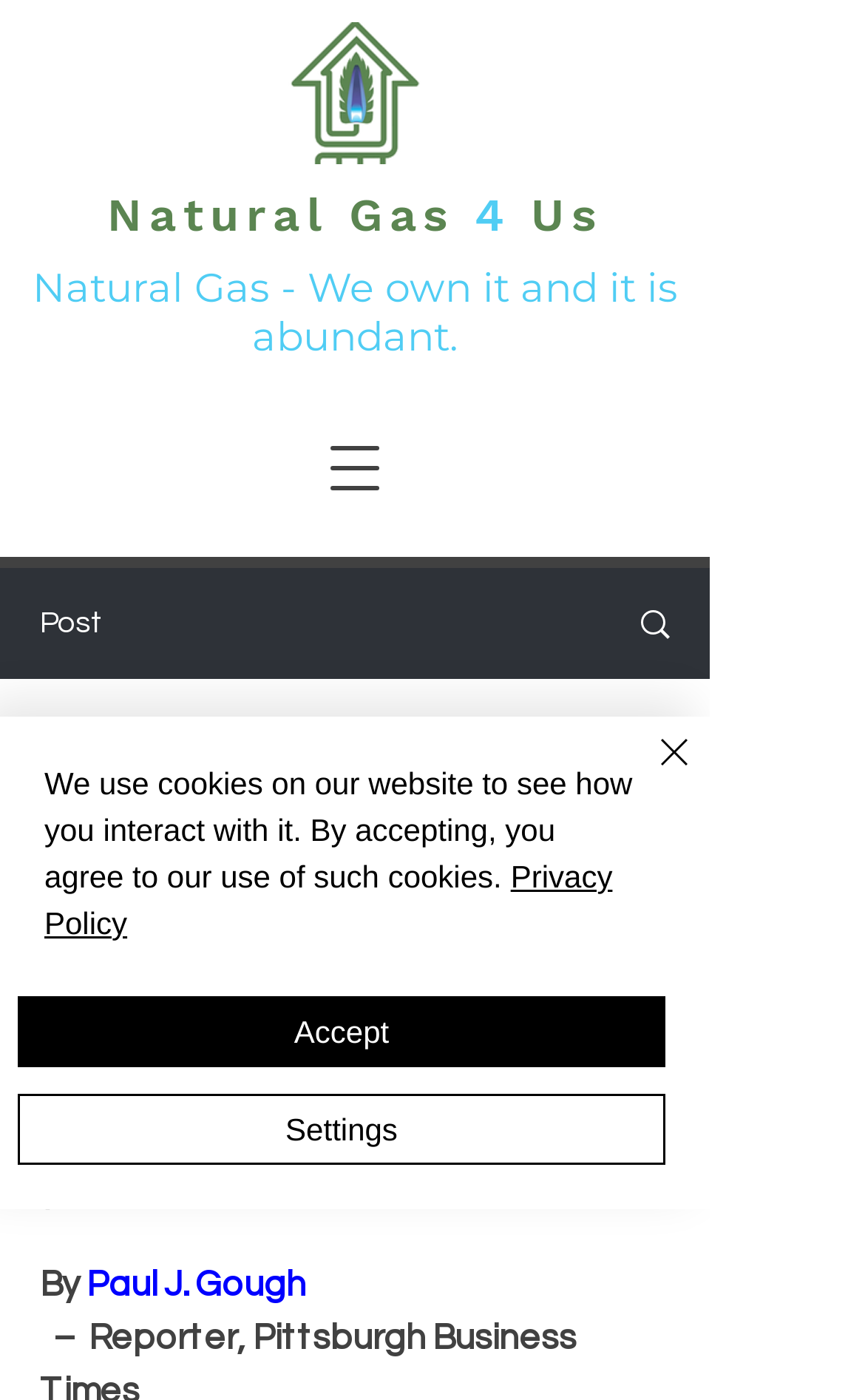Please identify the bounding box coordinates of the region to click in order to complete the given instruction: "Read the post". The coordinates should be four float numbers between 0 and 1, i.e., [left, top, right, bottom].

[0.046, 0.719, 0.774, 0.868]